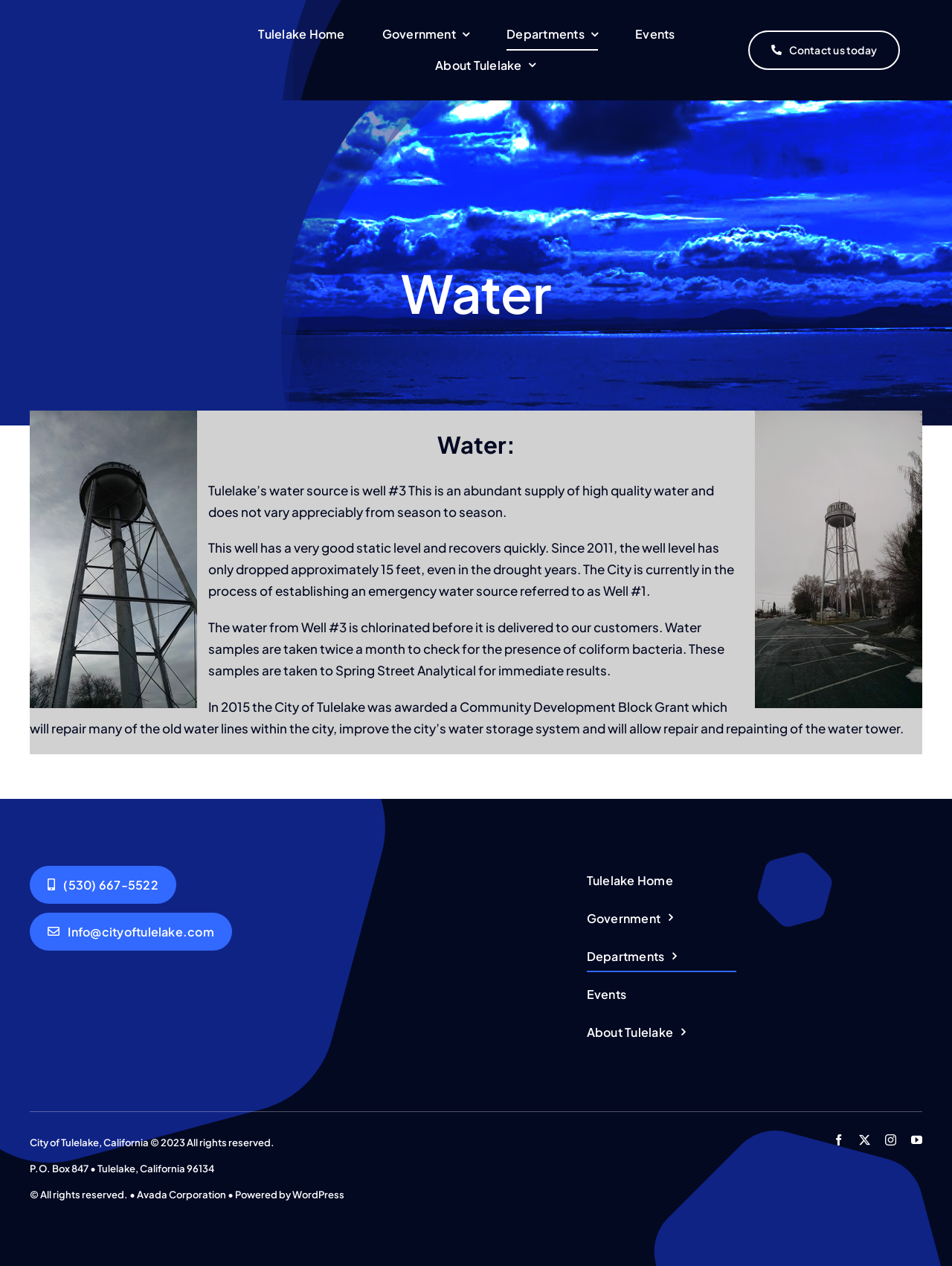Find the bounding box coordinates of the element's region that should be clicked in order to follow the given instruction: "Go to Tulelake Home". The coordinates should consist of four float numbers between 0 and 1, i.e., [left, top, right, bottom].

[0.271, 0.015, 0.362, 0.04]